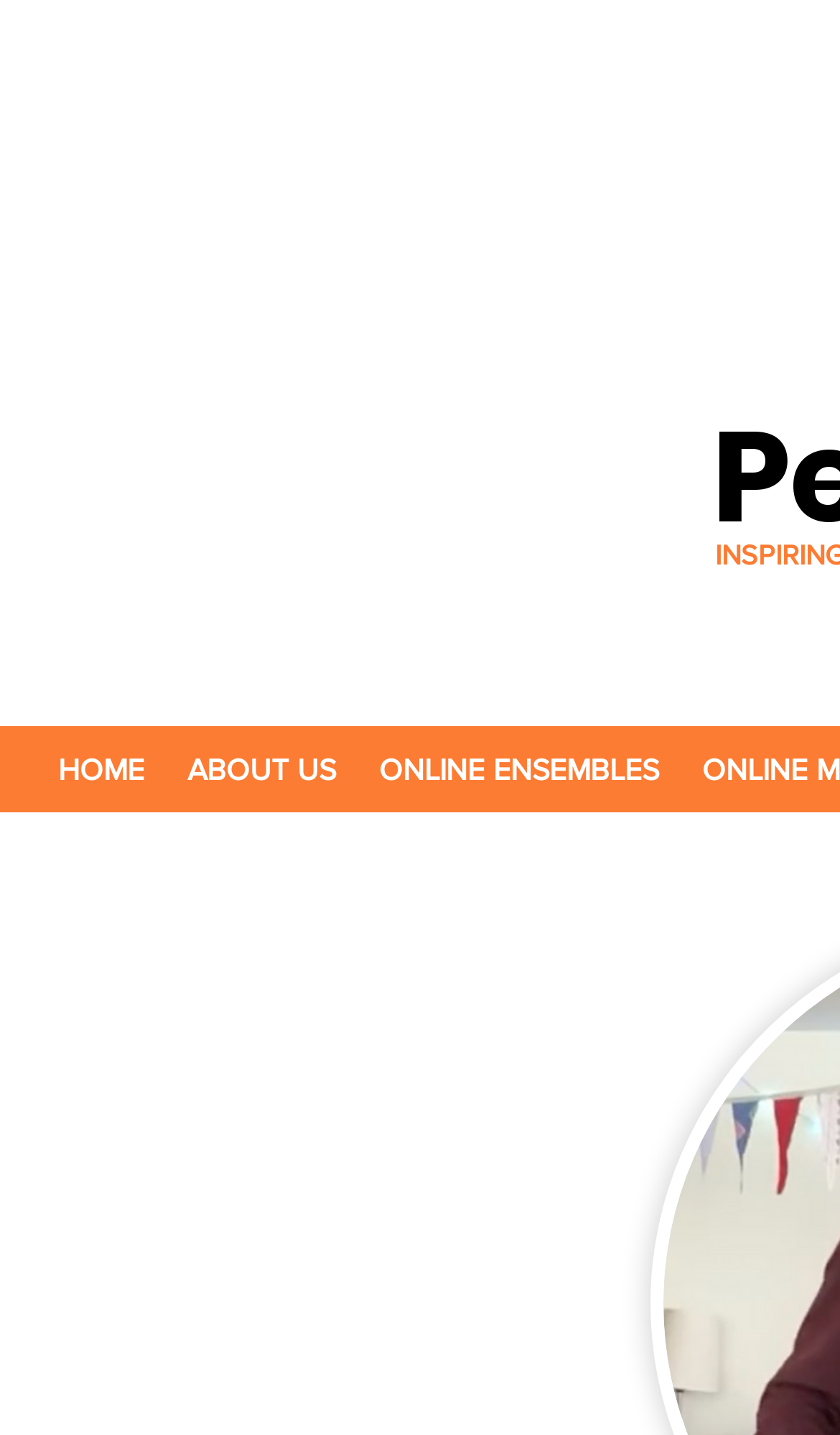Using the element description ONLINE ENSEMBLES, predict the bounding box coordinates for the UI element. Provide the coordinates in (top-left x, top-left y, bottom-right x, bottom-right y) format with values ranging from 0 to 1.

[0.426, 0.514, 0.81, 0.559]